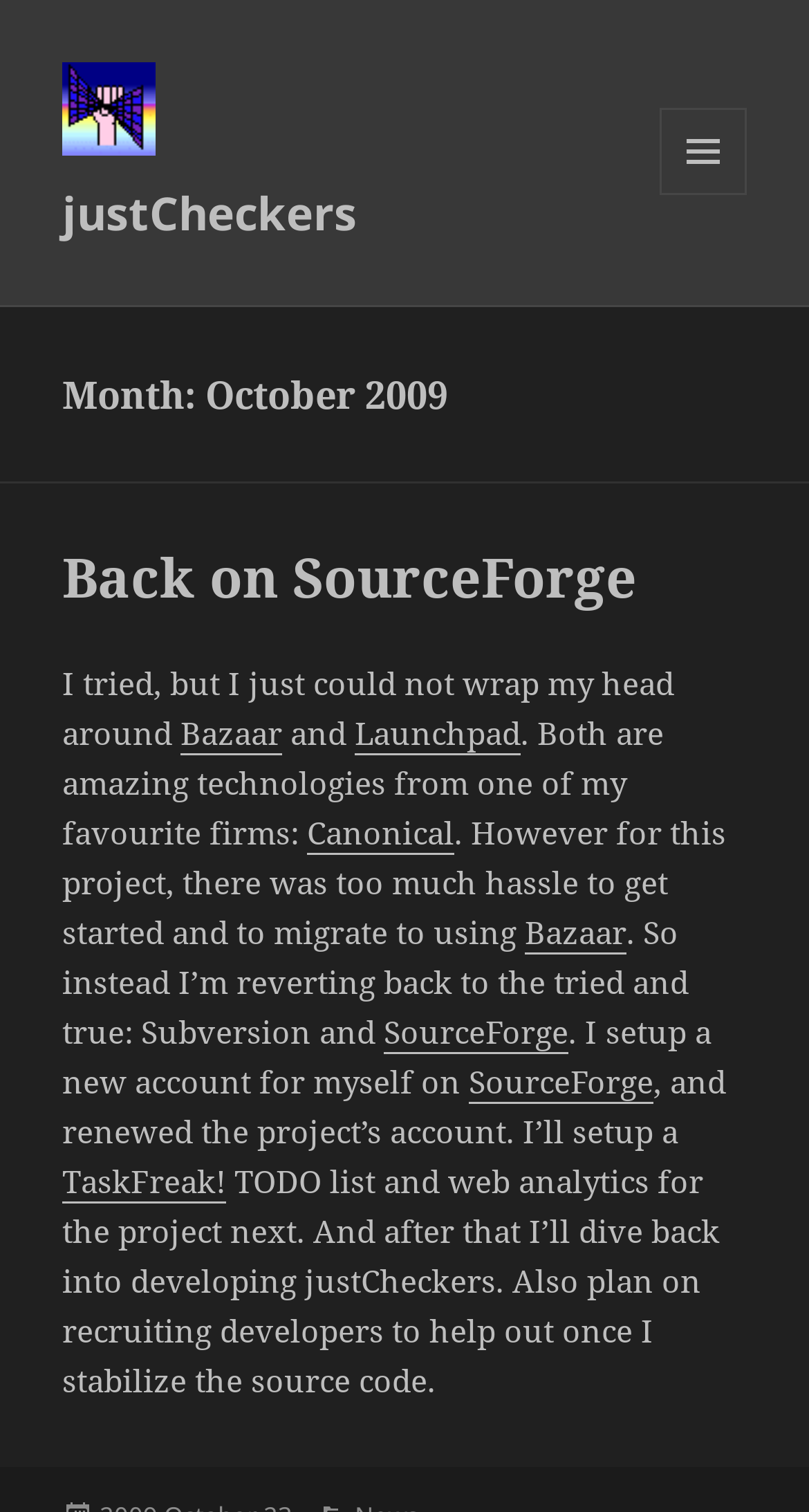Refer to the image and answer the question with as much detail as possible: What is the author's favourite firm?

The author's favourite firm is Canonical, which is mentioned in the webpage as the company behind amazing technologies such as Bazaar and Launchpad.